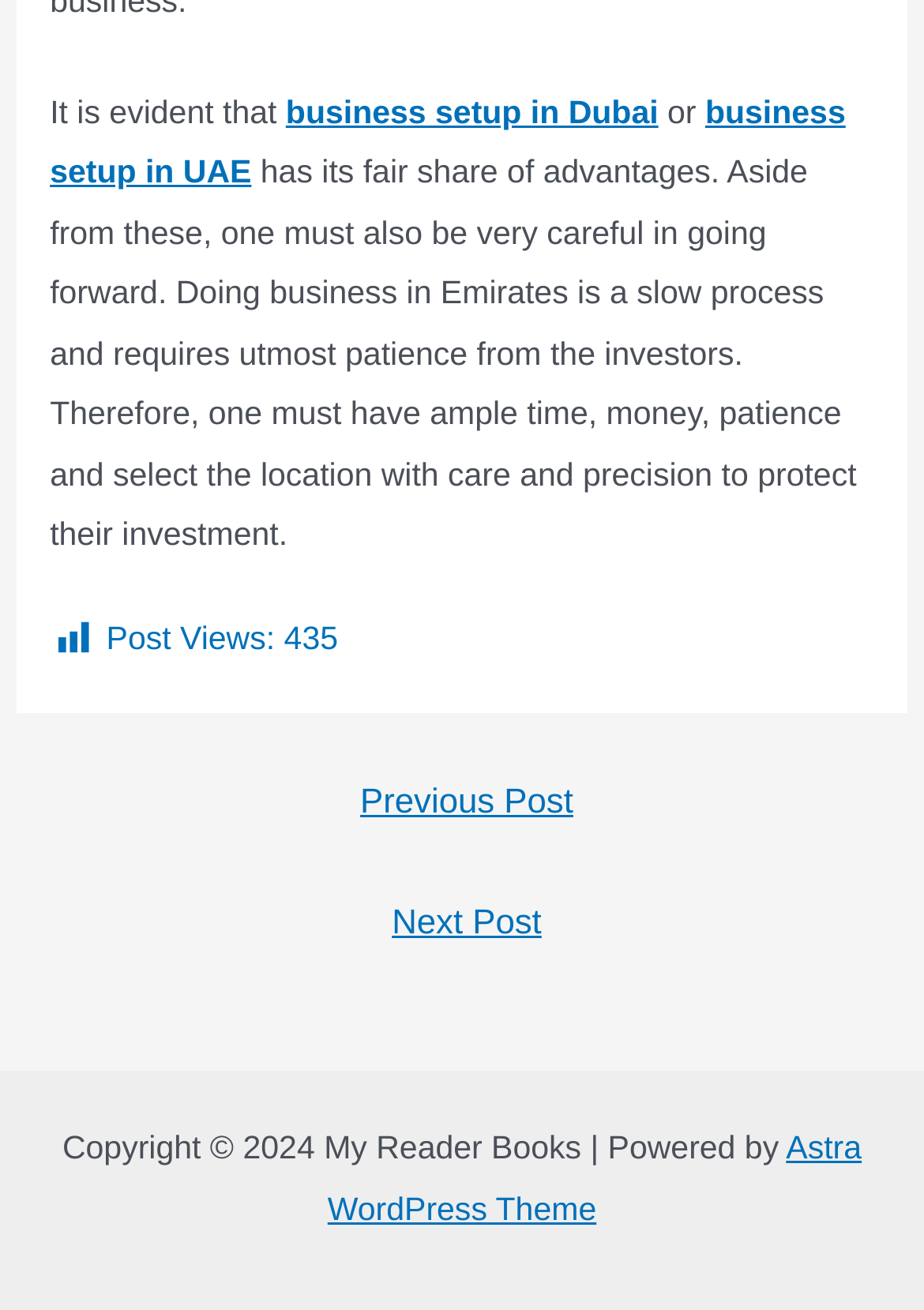Find the bounding box of the element with the following description: "Astra WordPress Theme". The coordinates must be four float numbers between 0 and 1, formatted as [left, top, right, bottom].

[0.355, 0.863, 0.933, 0.936]